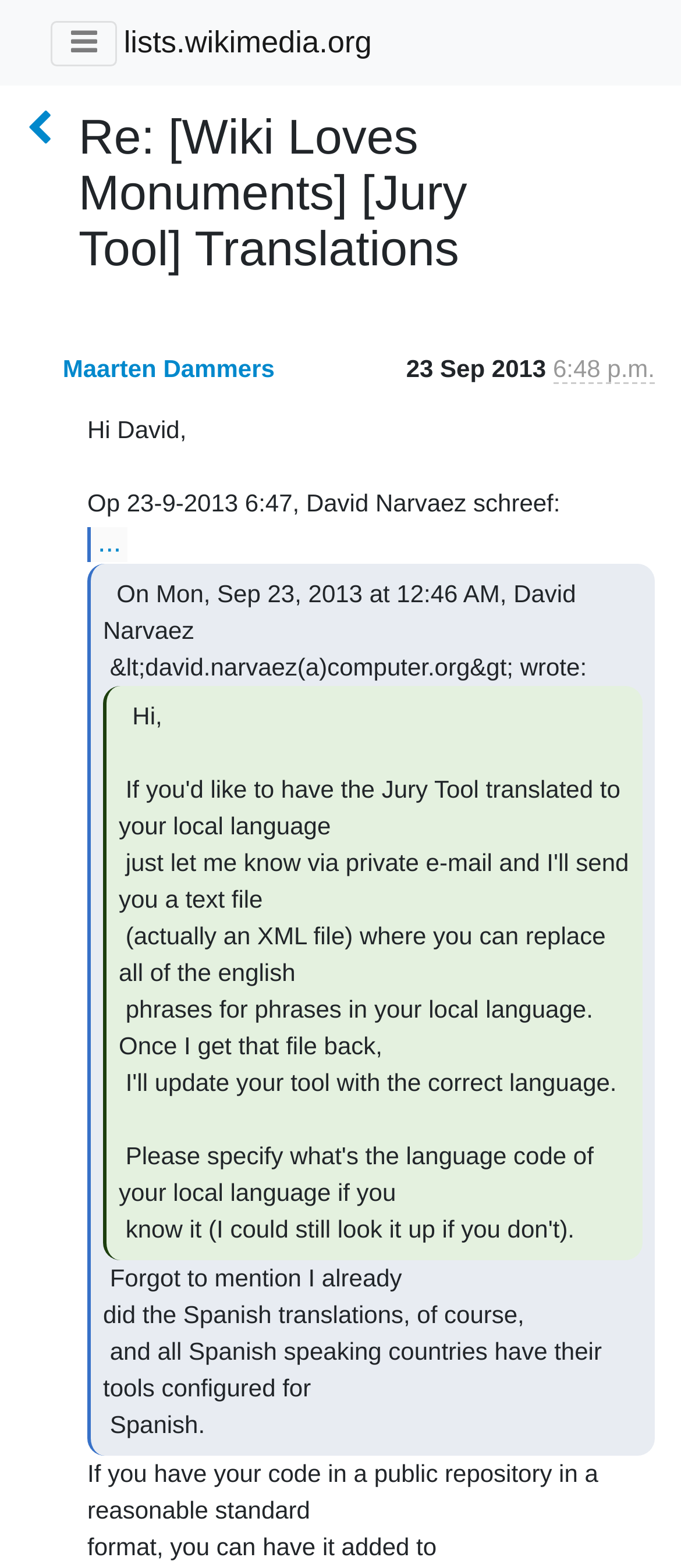What time did the sender send the email?
Please answer the question with a single word or phrase, referencing the image.

6:48 p.m.